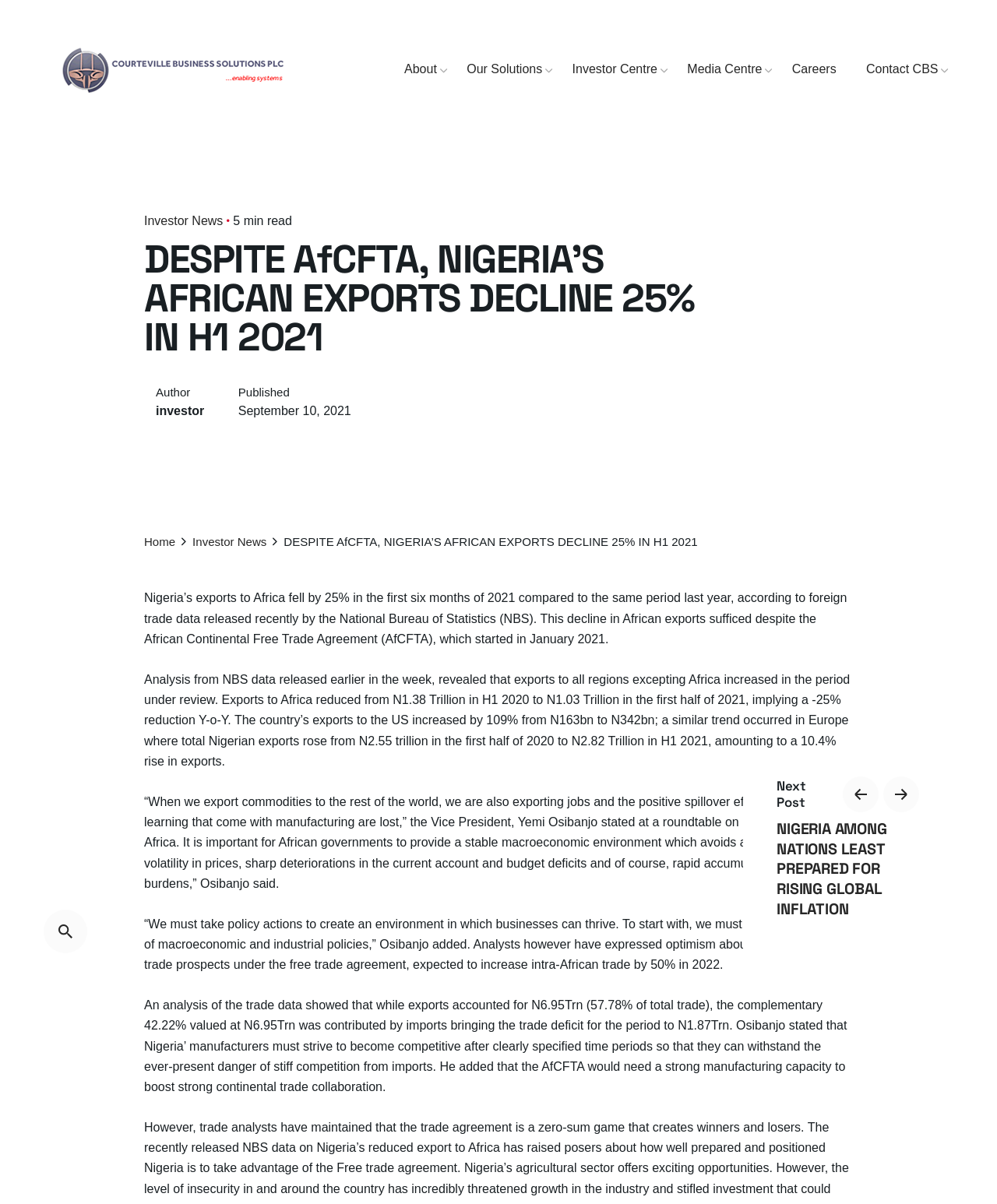Please specify the coordinates of the bounding box for the element that should be clicked to carry out this instruction: "Read the article 'DESPITE AfCFTA, NIGERIA’S AFRICAN EXPORTS DECLINE 25% IN H1 2021'". The coordinates must be four float numbers between 0 and 1, formatted as [left, top, right, bottom].

[0.145, 0.199, 0.713, 0.296]